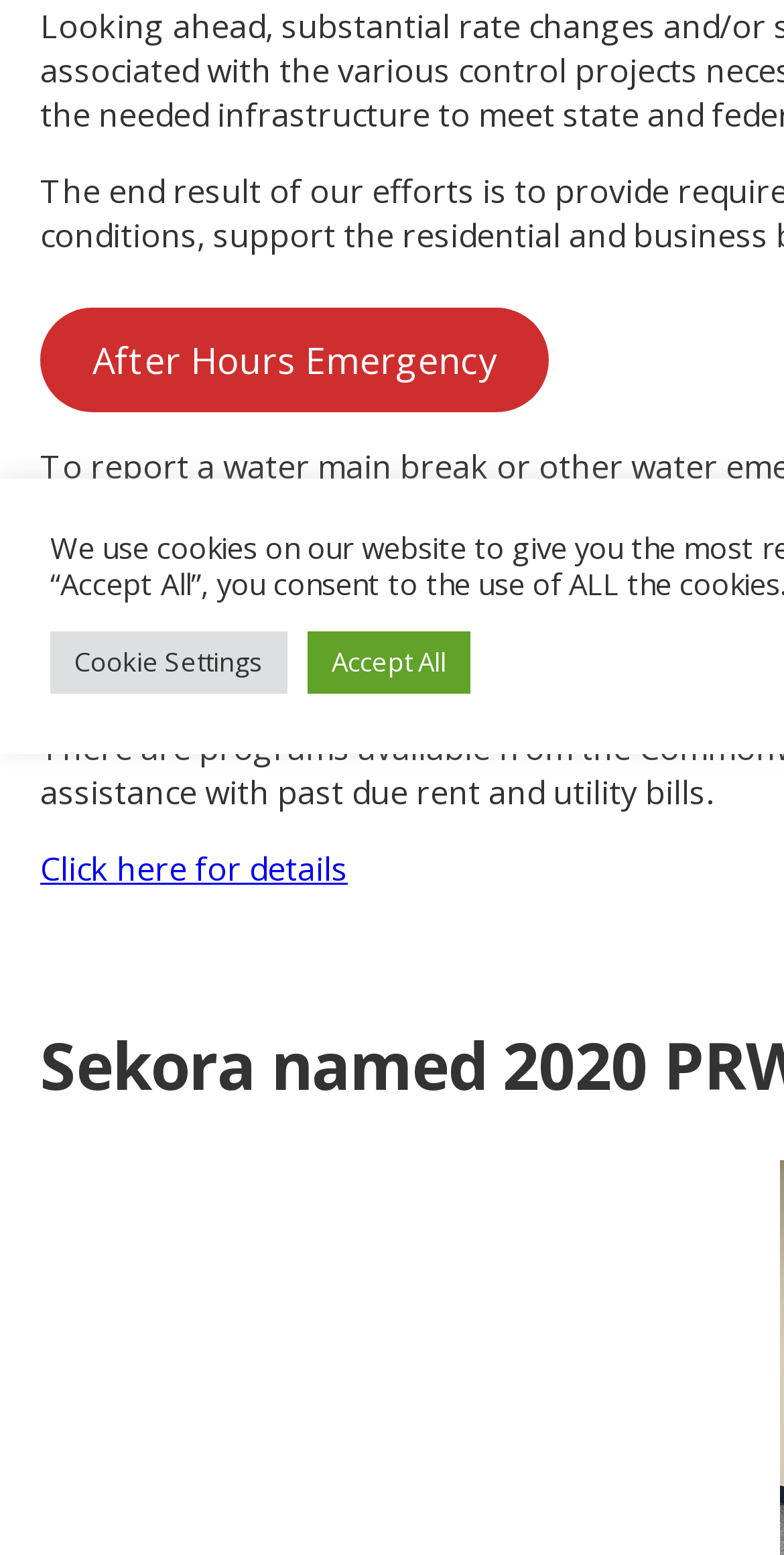Locate the UI element described as follows: "Click here for details". Return the bounding box coordinates as four float numbers between 0 and 1 in the order [left, top, right, bottom].

[0.051, 0.545, 0.444, 0.573]